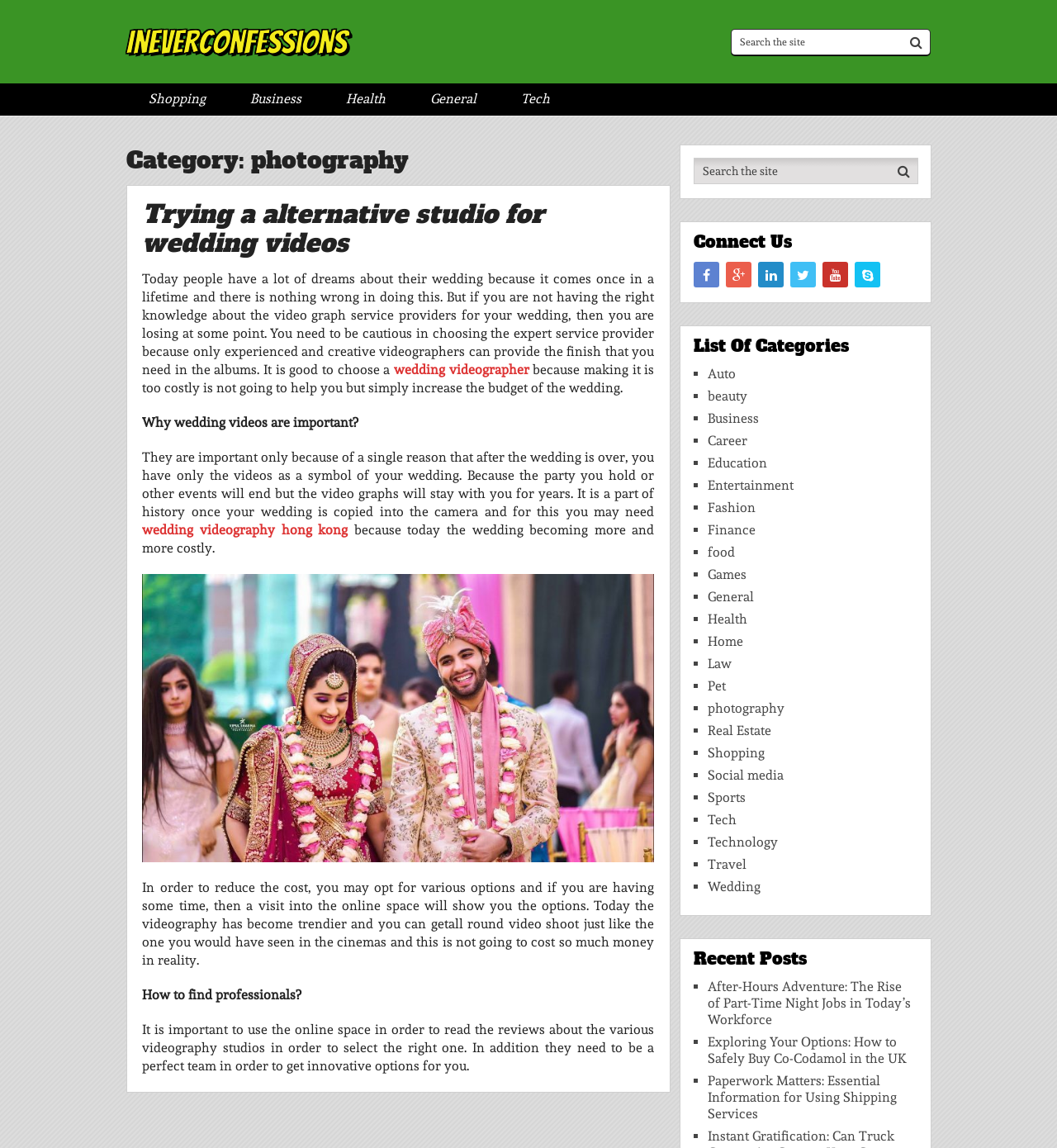How many social media links are available?
Please answer the question as detailed as possible based on the image.

The number of social media links can be determined by counting the links under the 'Connect Us' heading, which are Facebook, Twitter, Instagram, Pinterest, YouTube, and LinkedIn.